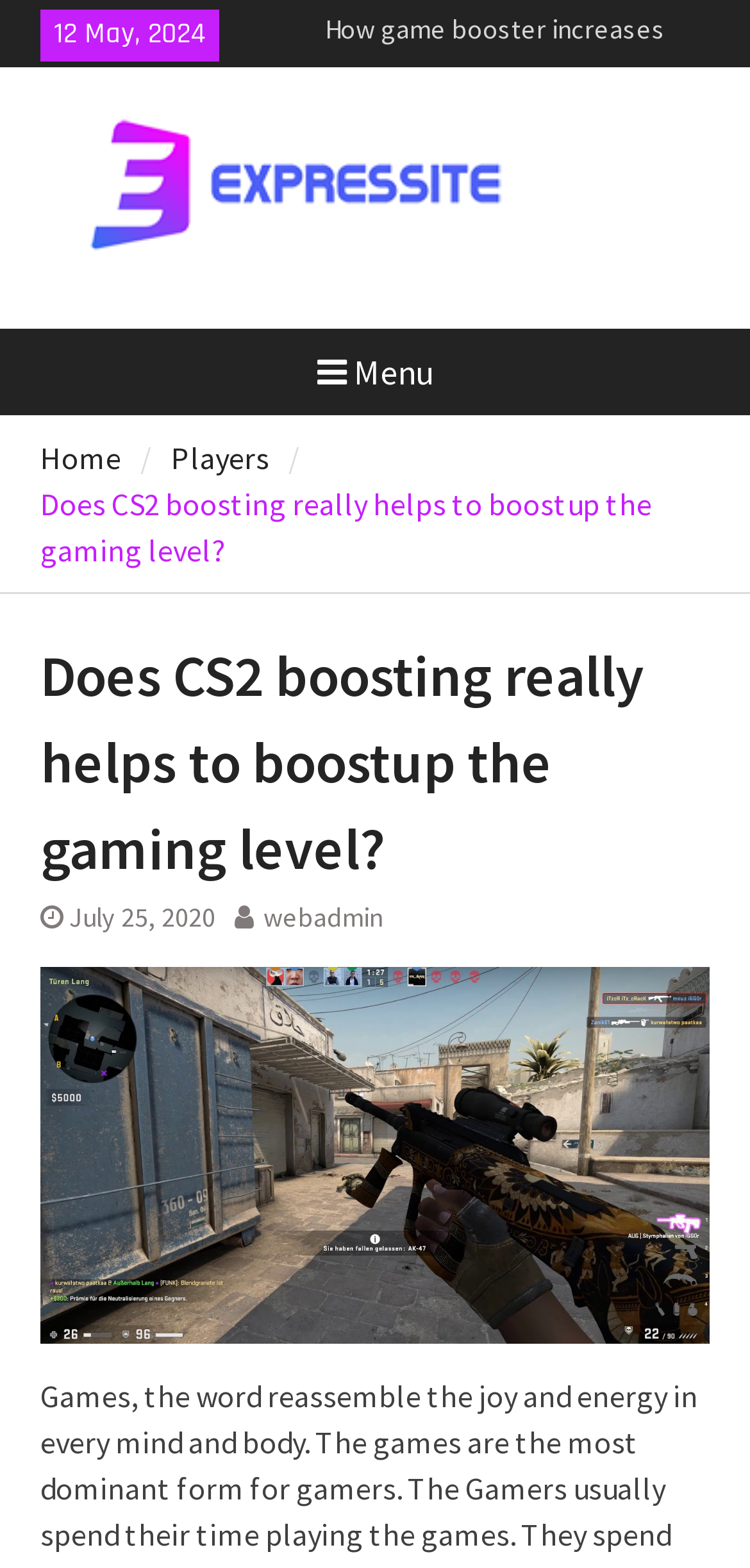Provide a brief response to the question using a single word or phrase: 
What is the purpose of the button with the menu icon?

To open the menu